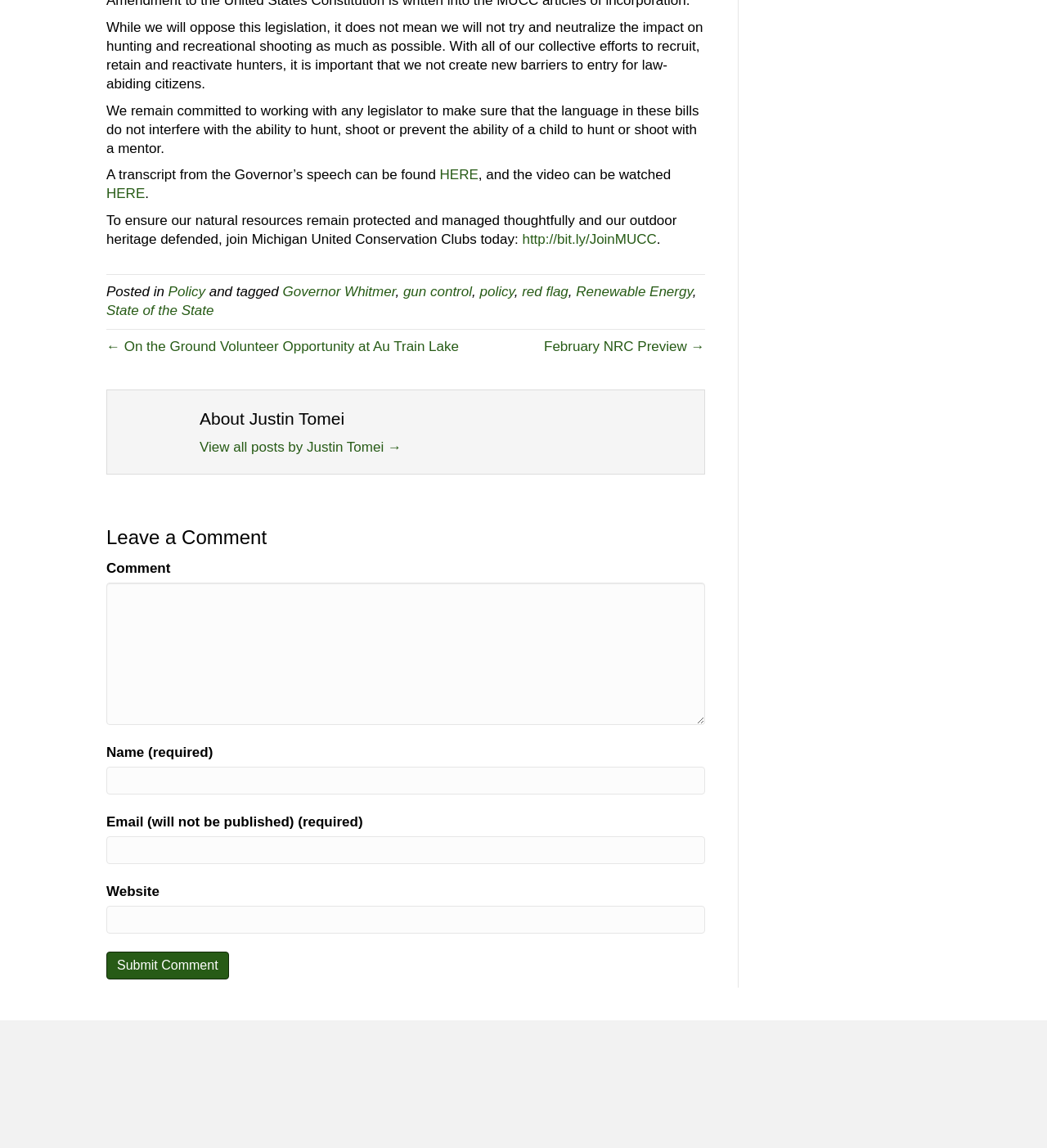Identify the bounding box coordinates for the element that needs to be clicked to fulfill this instruction: "Join Michigan United Conservation Clubs". Provide the coordinates in the format of four float numbers between 0 and 1: [left, top, right, bottom].

[0.499, 0.202, 0.627, 0.215]